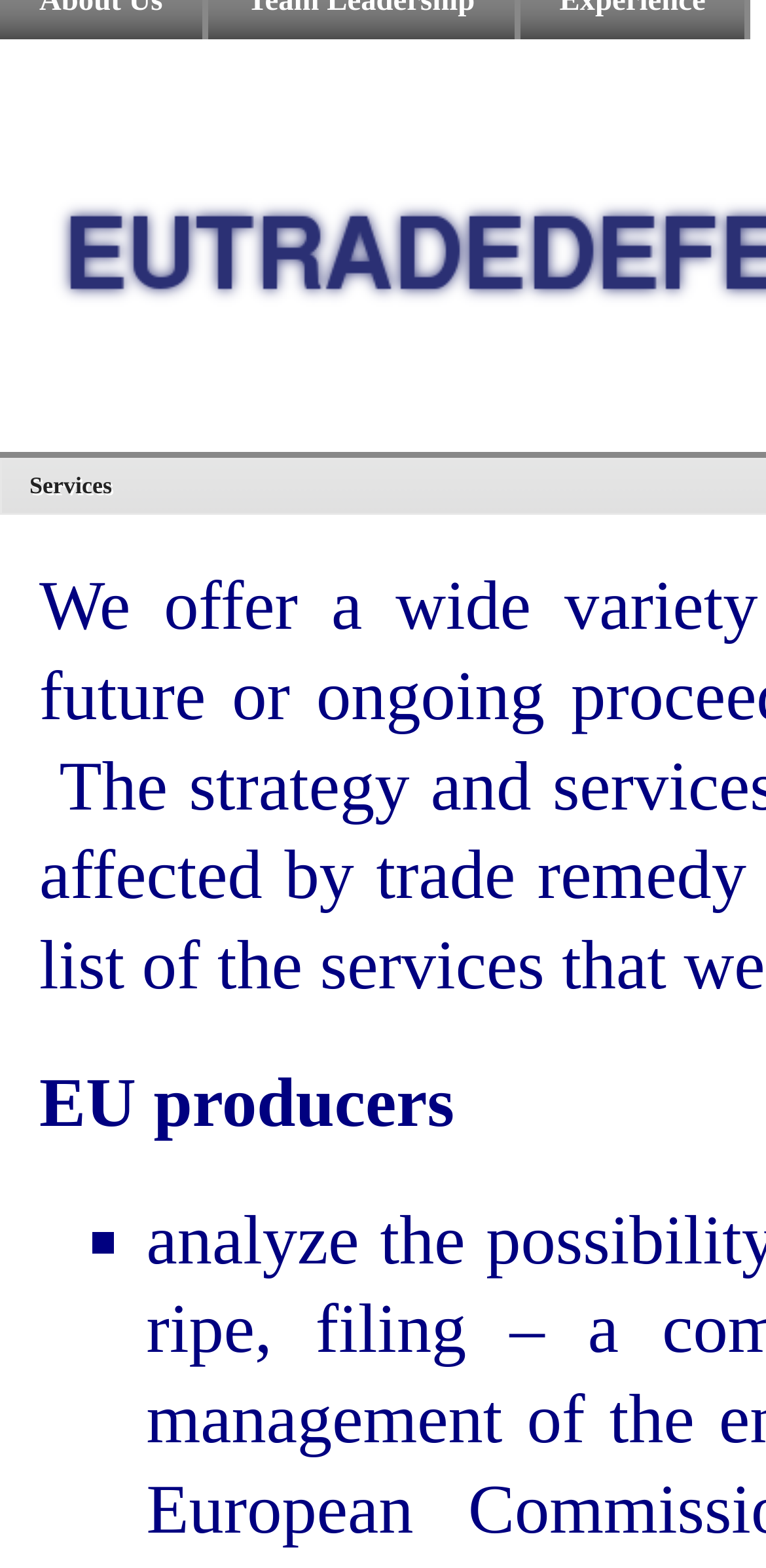Provide the bounding box coordinates of the HTML element described by the text: "Services". The coordinates should be in the format [left, top, right, bottom] with values between 0 and 1.

[0.038, 0.348, 0.146, 0.366]